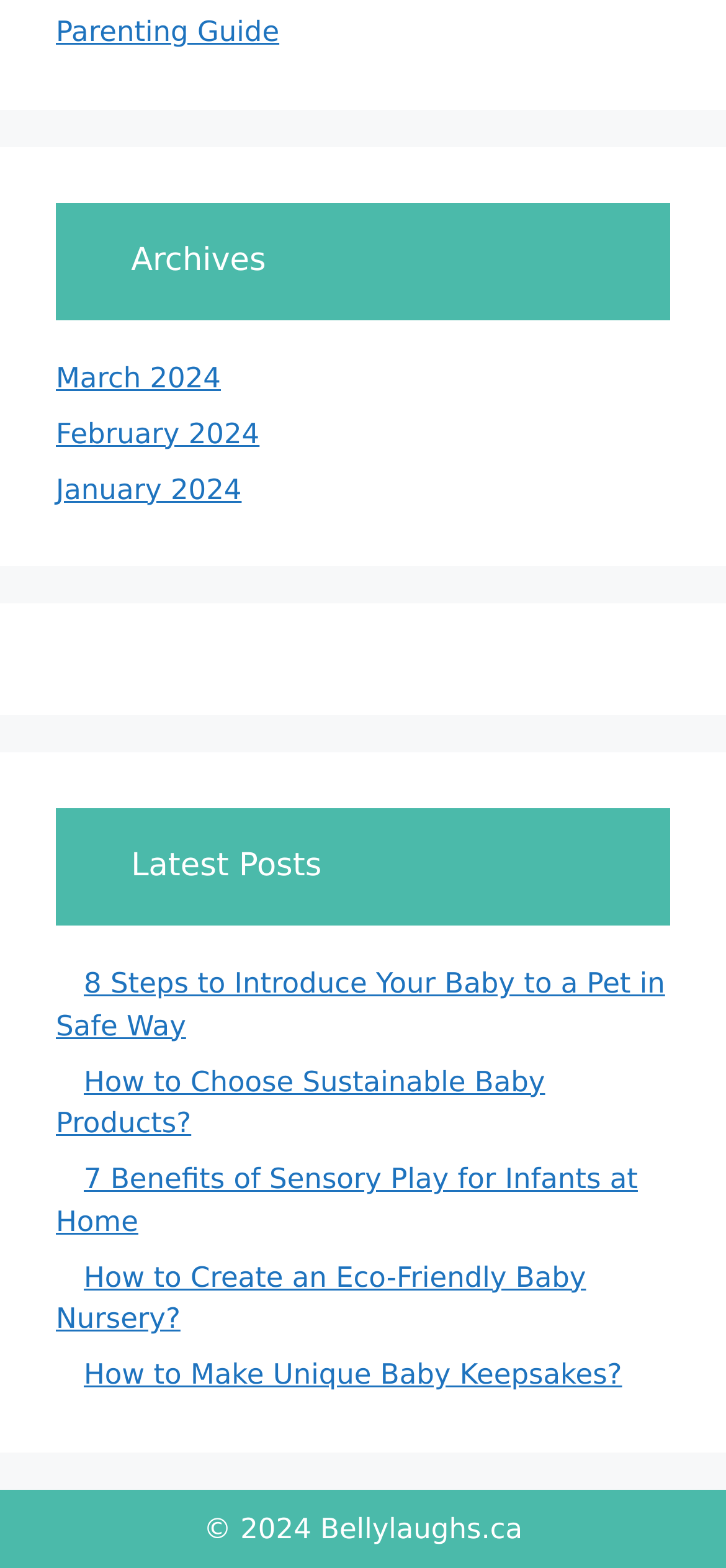Give a concise answer using one word or a phrase to the following question:
What is the title of the latest post?

8 Steps to Introduce Your Baby to a Pet in Safe Way